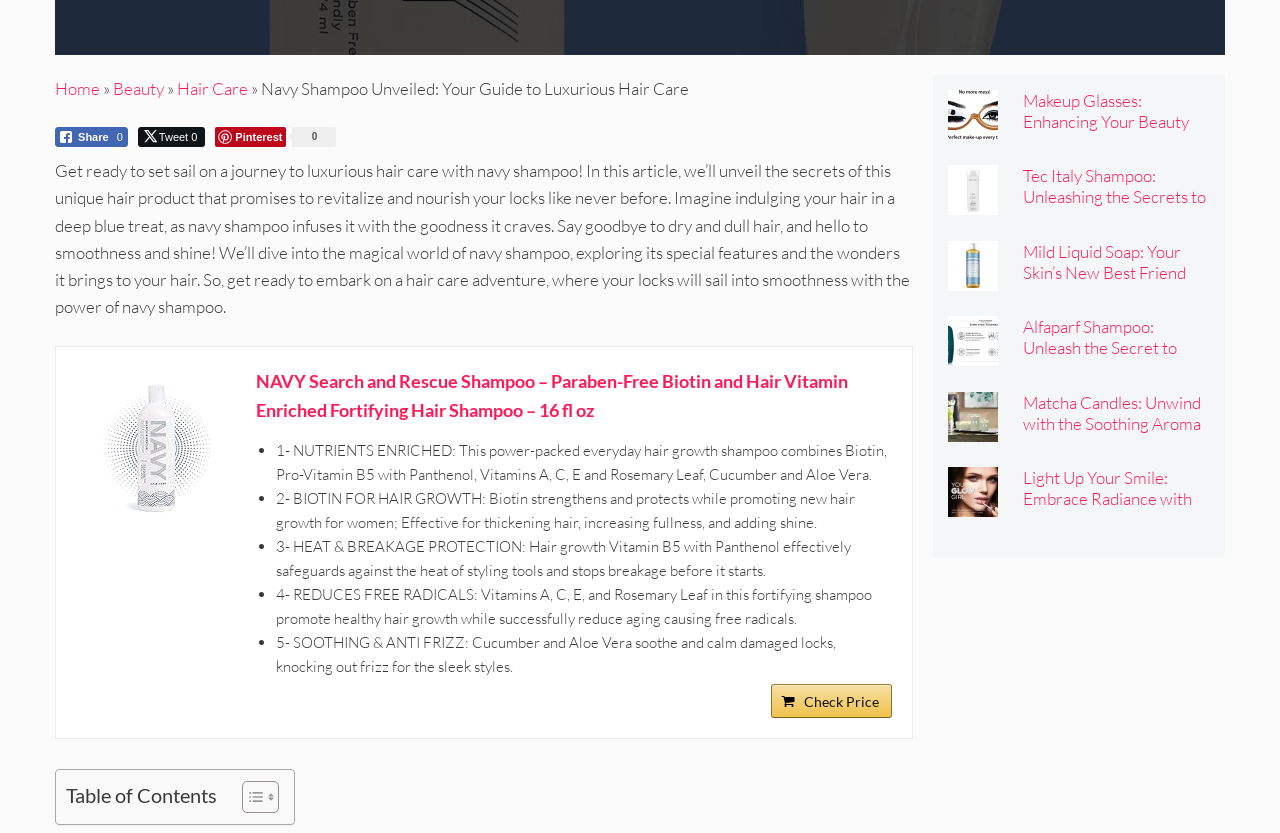Show the bounding box coordinates for the HTML element as described: "Beauty".

[0.088, 0.093, 0.128, 0.118]